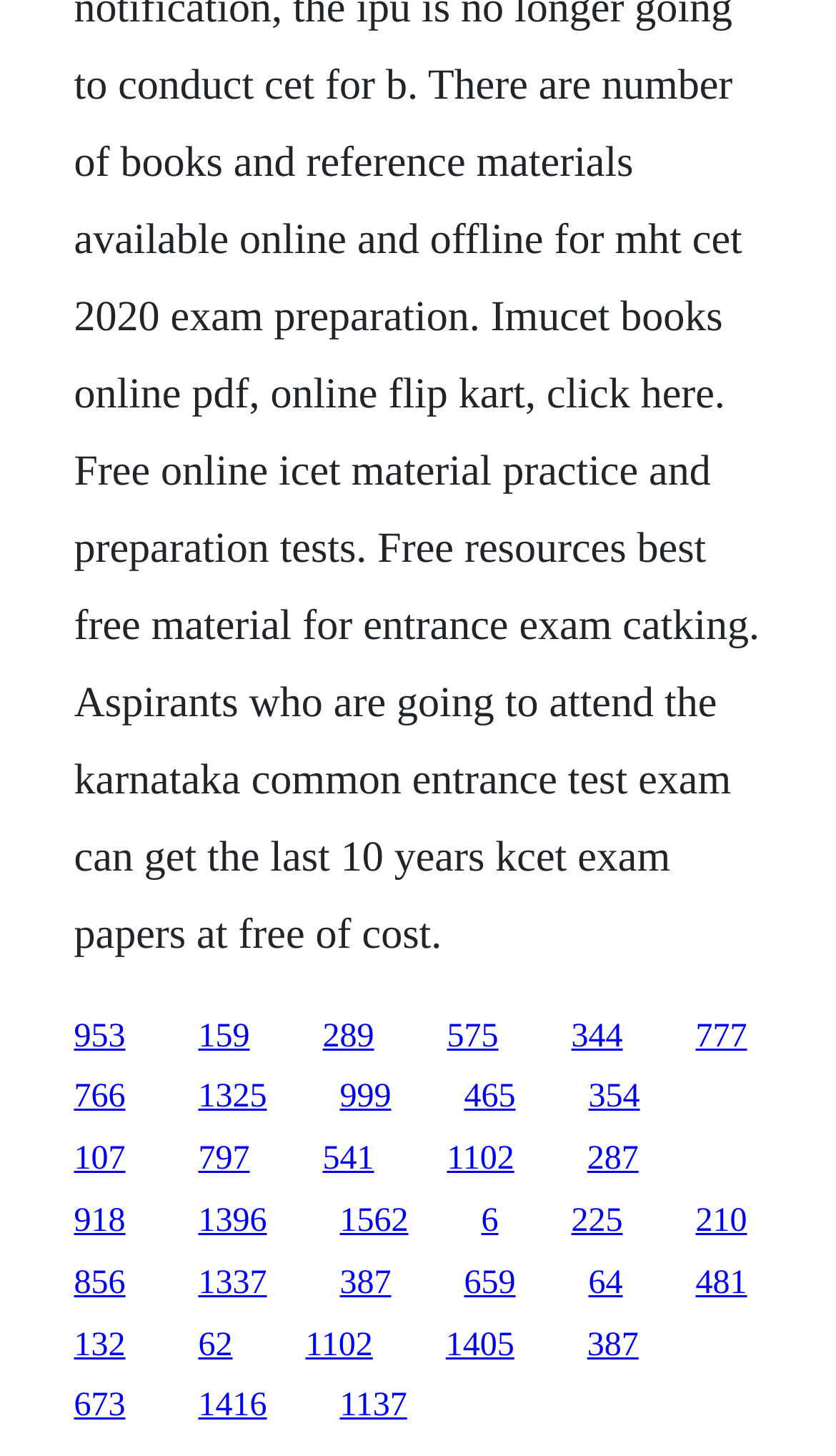Using the information in the image, give a detailed answer to the following question: What is the horizontal position of the last link?

I examined the bounding box coordinates of the last link element, and its x1 value is 0.088, which indicates its horizontal position on the webpage.